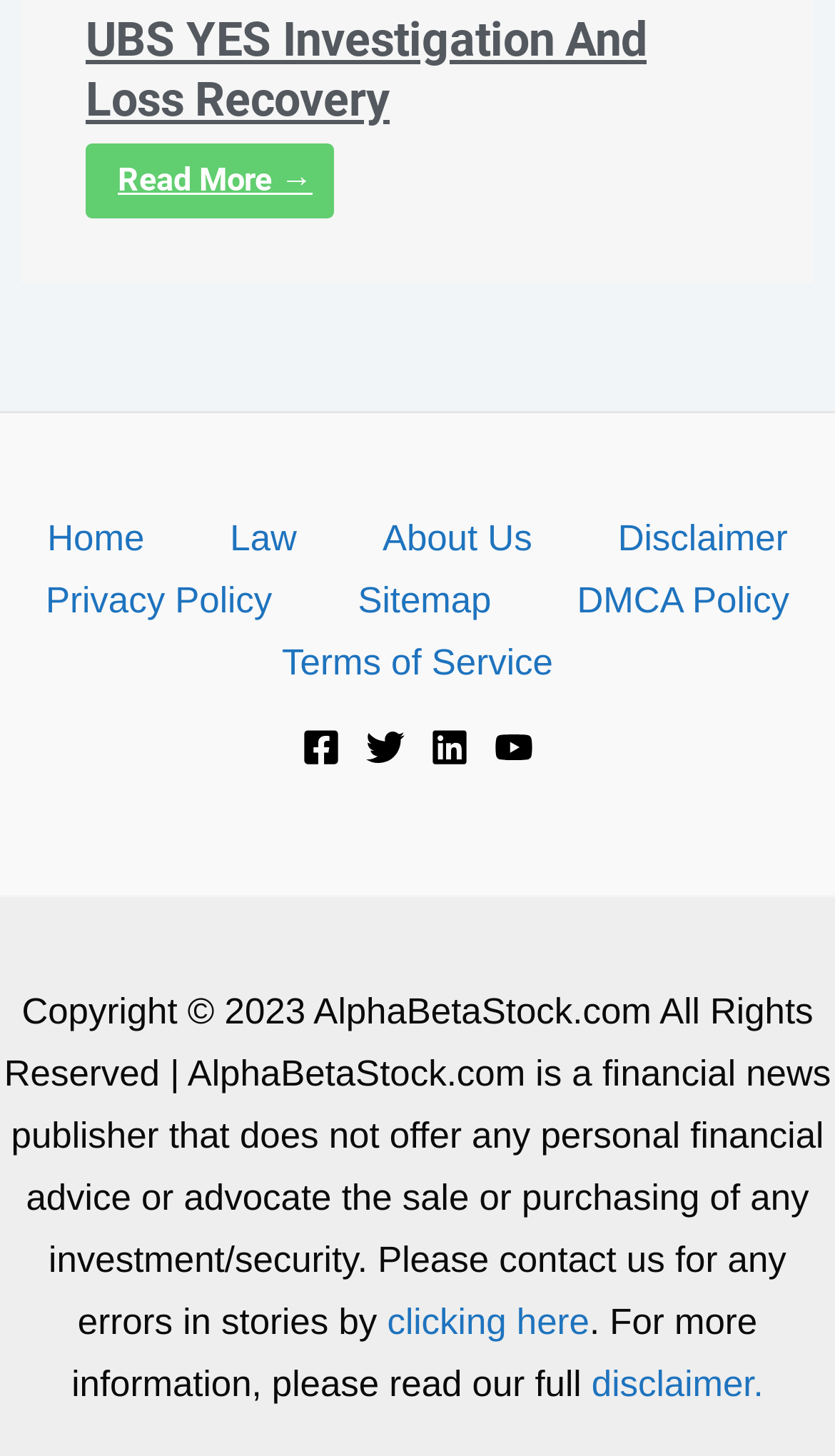Provide a brief response in the form of a single word or phrase:
What is the name of the investigation and loss recovery service?

UBS YES